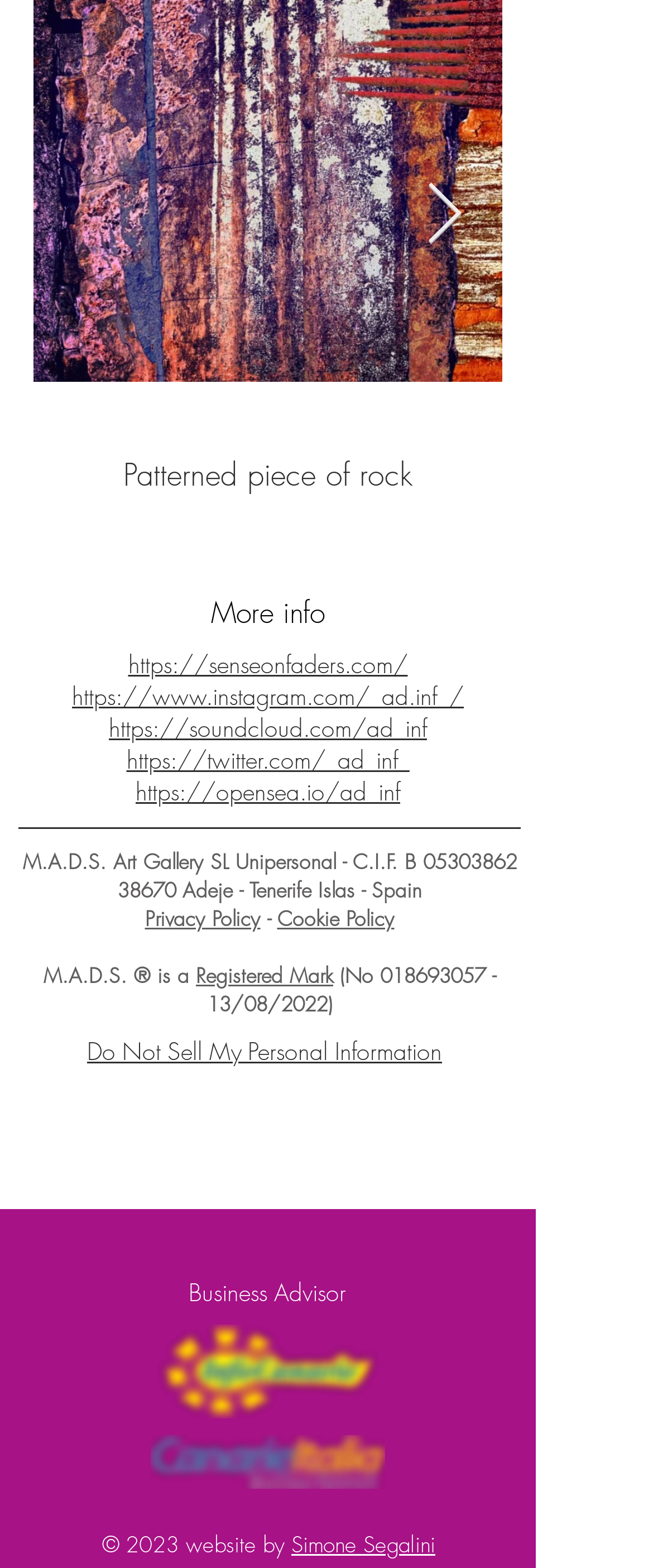Given the element description, predict the bounding box coordinates in the format (top-left x, top-left y, bottom-right x, bottom-right y). Make sure all values are between 0 and 1. Here is the element description: Registered Mark

[0.3, 0.613, 0.51, 0.631]